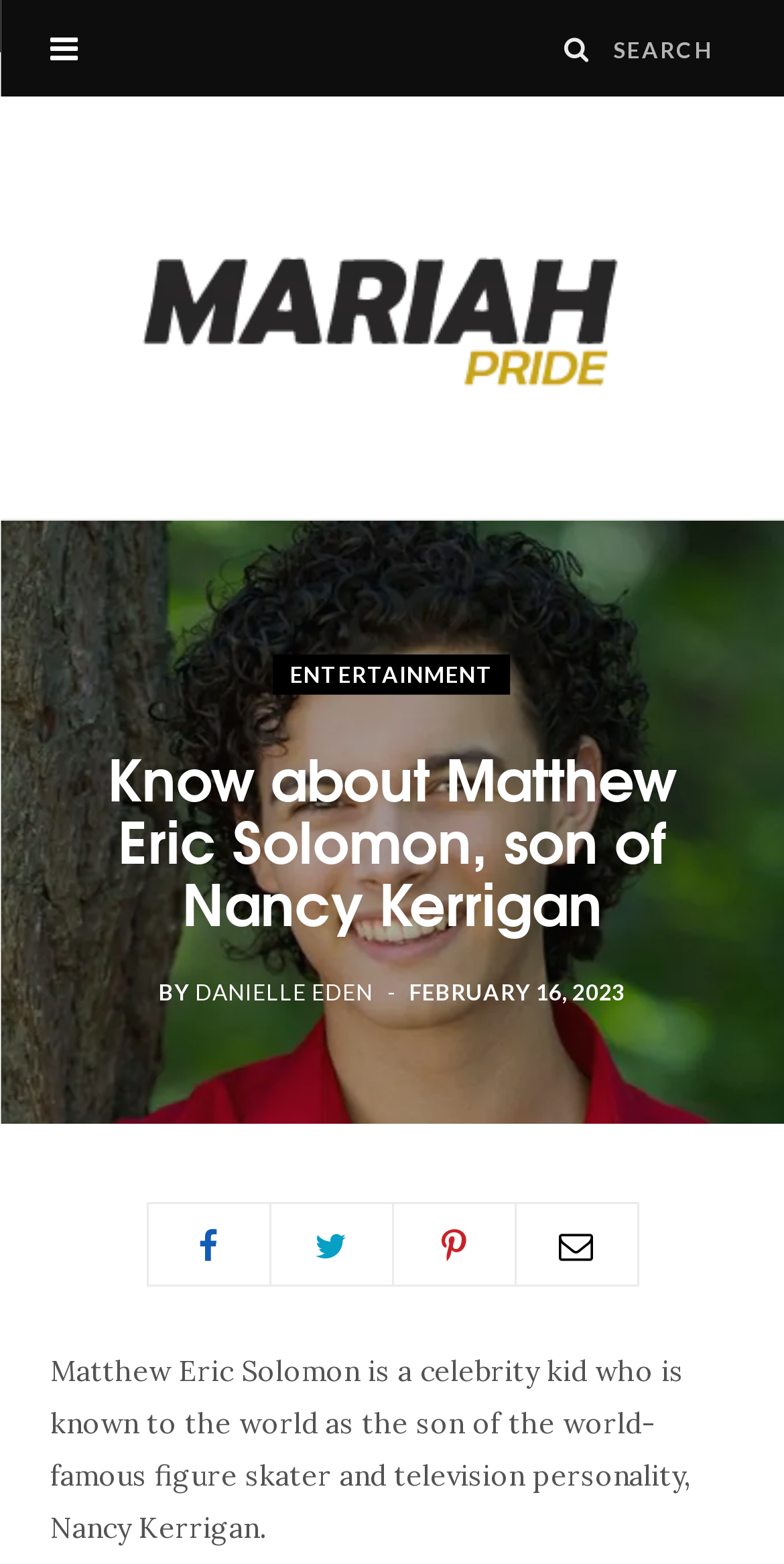Please find the bounding box for the UI component described as follows: "parent_node: ENTERTAINMENT".

[0.0, 0.333, 1.0, 0.719]